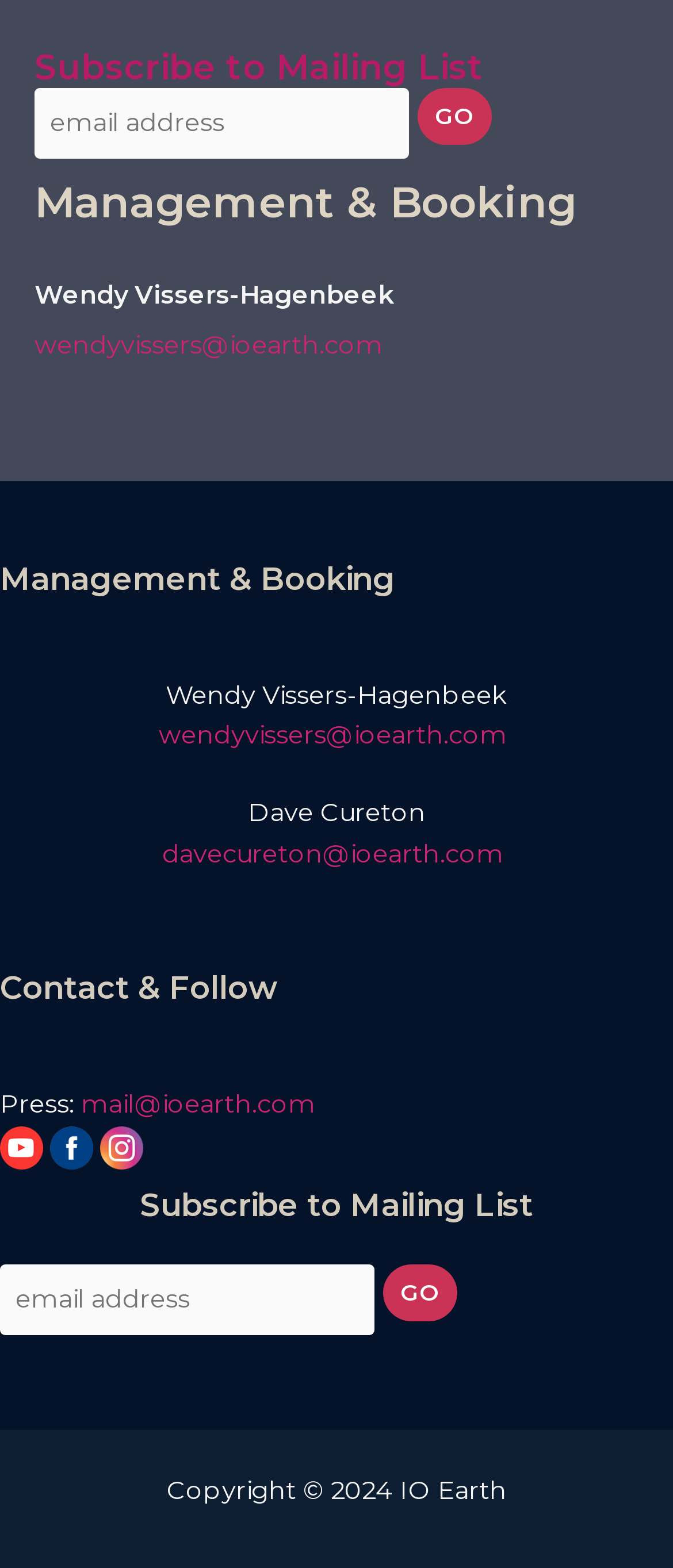What is the email address for press inquiries?
Can you offer a detailed and complete answer to this question?

The text 'Press:' is followed by a link to the email address 'mail@ioearth.com', indicating that it is the contact email for press inquiries.